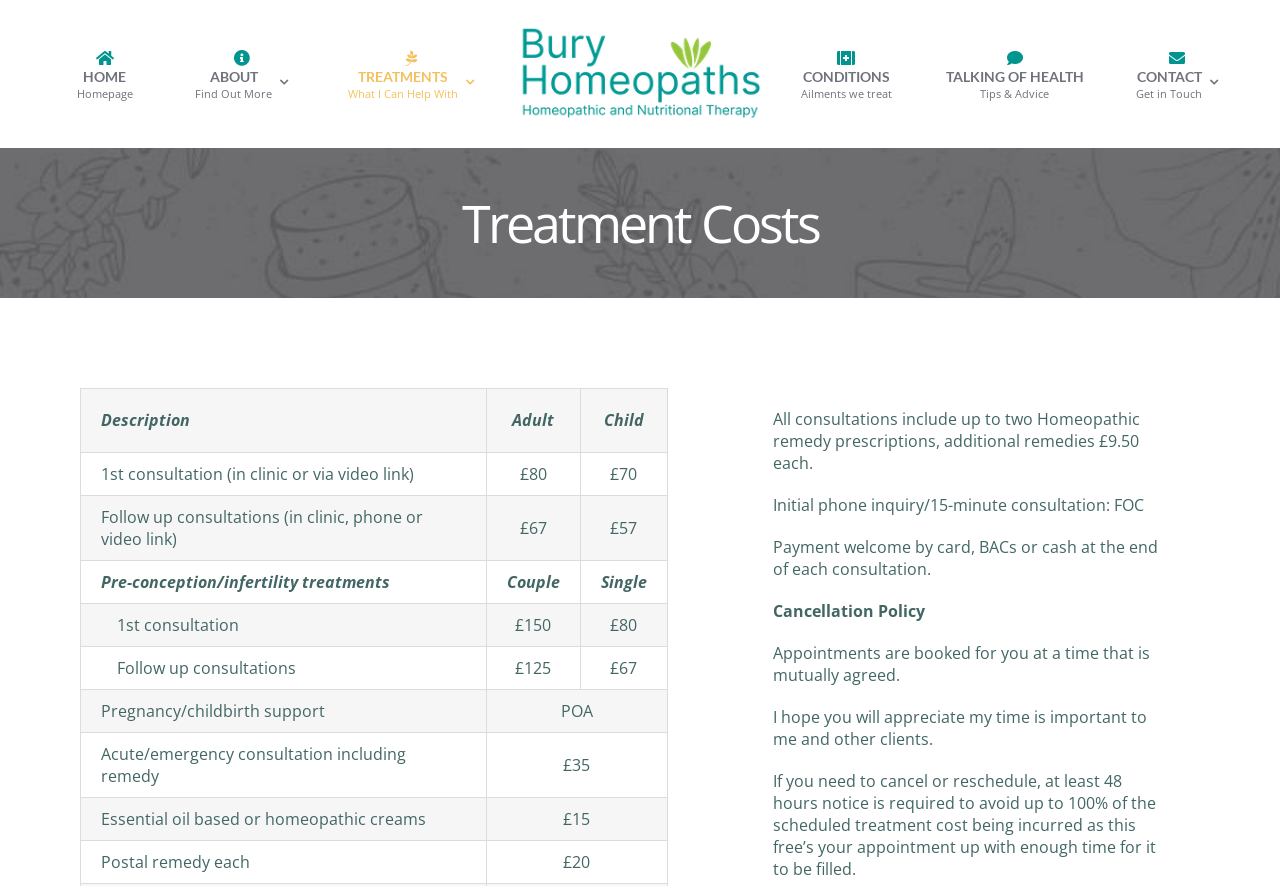What is the cancellation policy for appointments?
Provide a comprehensive and detailed answer to the question.

The text under the 'Cancellation Policy' heading states that 'If you need to cancel or reschedule, at least 48 hours notice is required to avoid up to 100% of the scheduled treatment cost being incurred.' This indicates that the cancellation policy requires at least 48 hours notice.